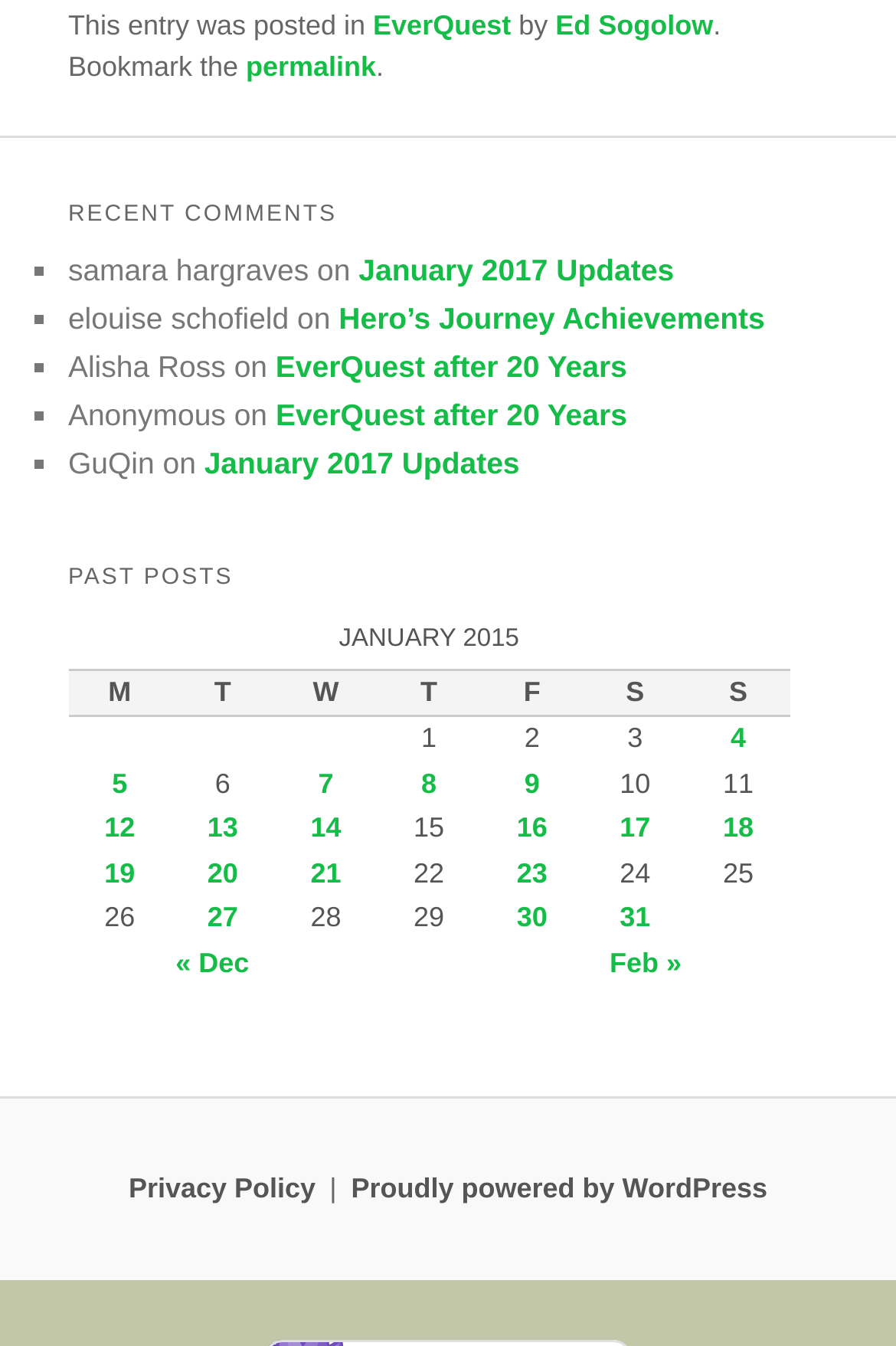Identify the bounding box coordinates of the clickable region necessary to fulfill the following instruction: "click on the permalink". The bounding box coordinates should be four float numbers between 0 and 1, i.e., [left, top, right, bottom].

[0.274, 0.037, 0.42, 0.061]